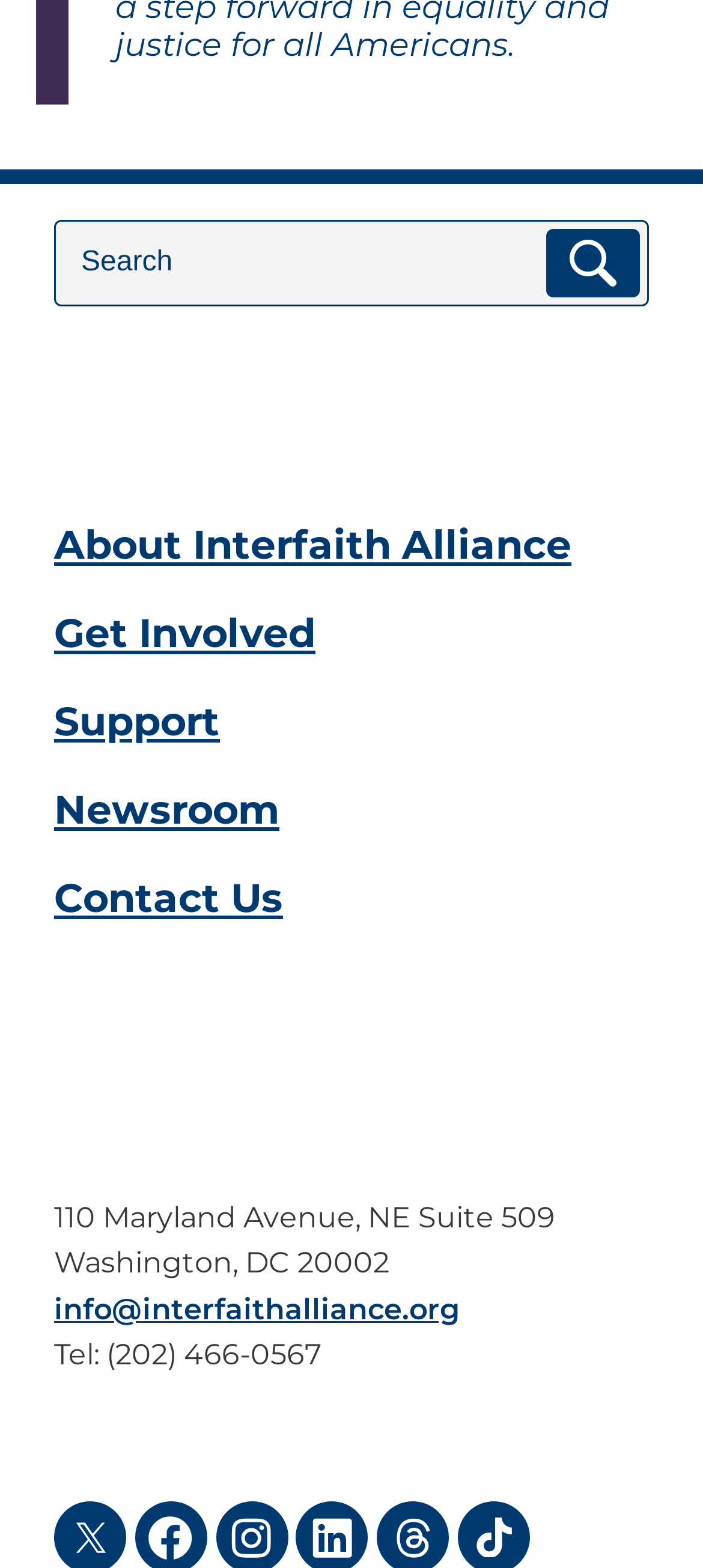Kindly determine the bounding box coordinates for the clickable area to achieve the given instruction: "contact us".

[0.077, 0.557, 0.403, 0.588]